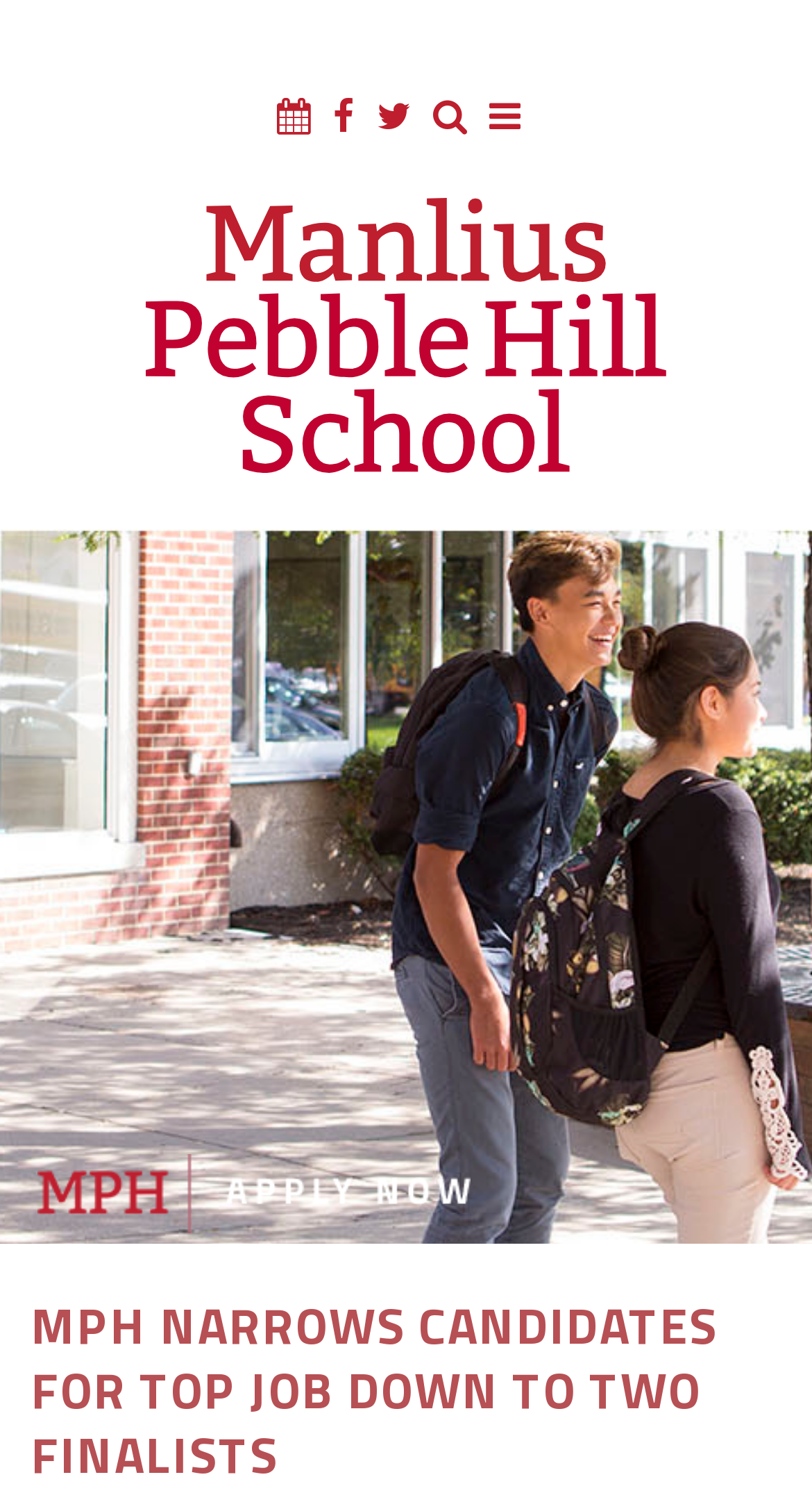Find the bounding box of the UI element described as follows: "alt="MPH Apply Now"".

[0.038, 0.781, 0.579, 0.819]